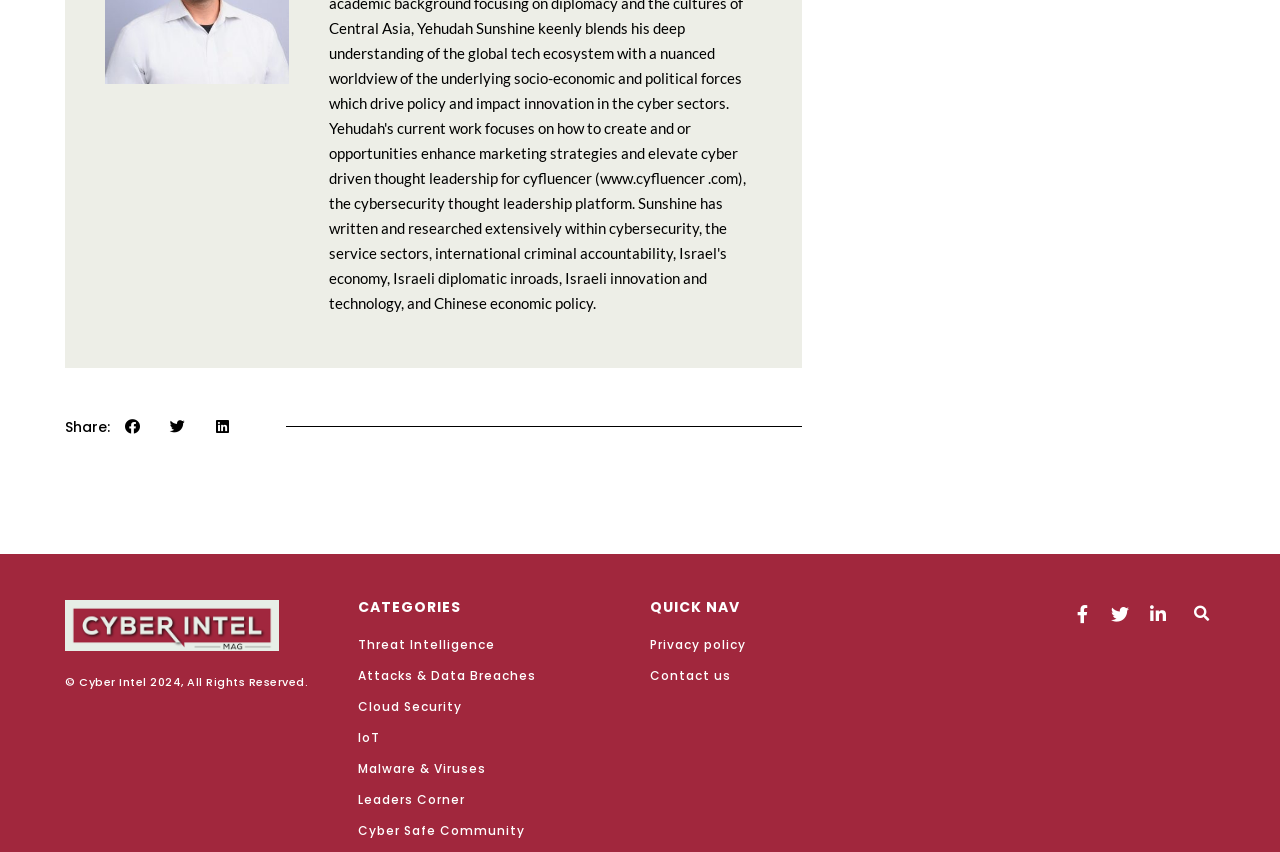Identify the bounding box for the UI element specified in this description: "Cloud Security". The coordinates must be four float numbers between 0 and 1, formatted as [left, top, right, bottom].

[0.279, 0.818, 0.492, 0.842]